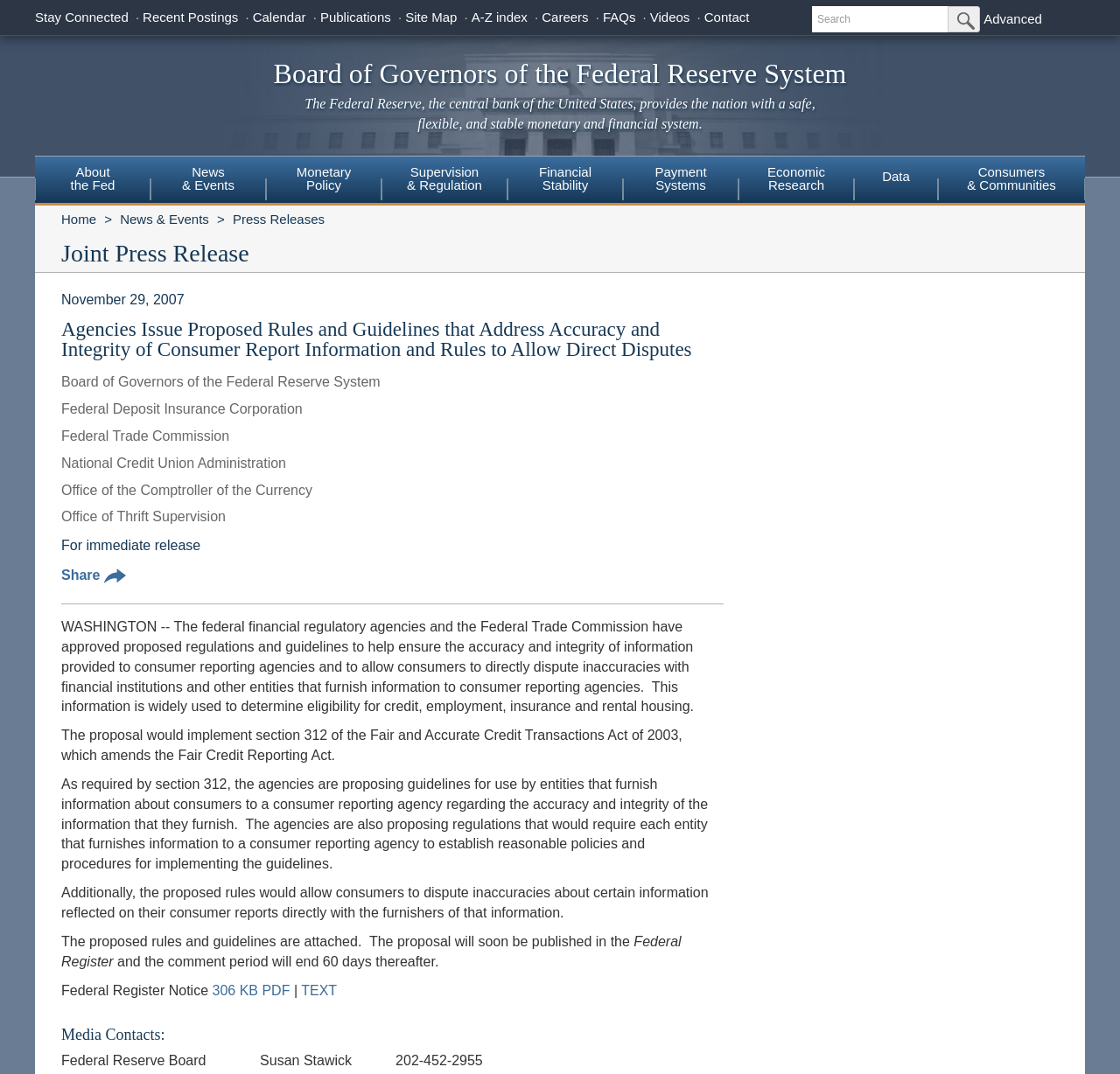Locate the bounding box coordinates of the clickable area to execute the instruction: "Click on Advanced search". Provide the coordinates as four float numbers between 0 and 1, represented as [left, top, right, bottom].

[0.878, 0.011, 0.93, 0.025]